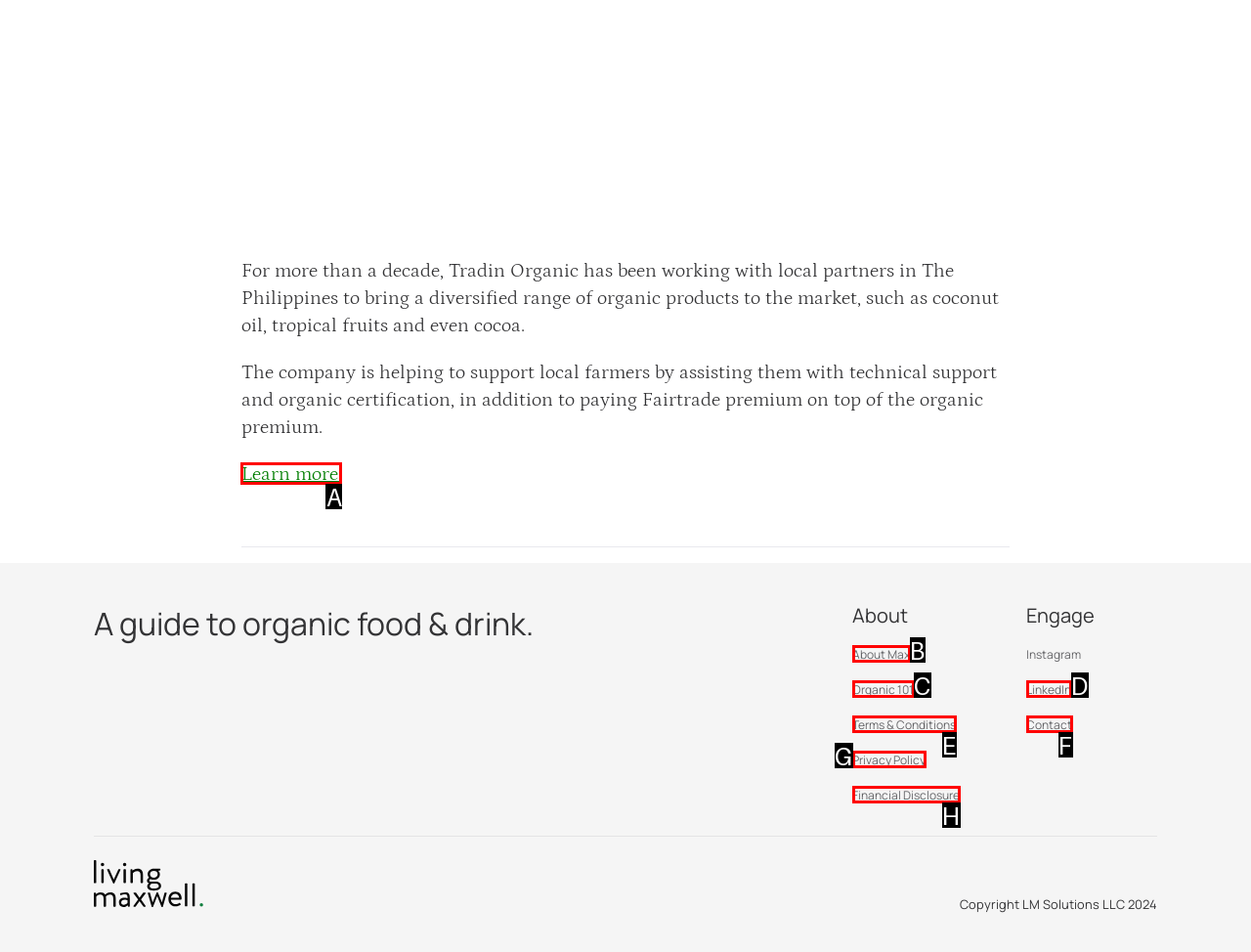Given the description: Financial Disclosure, determine the corresponding lettered UI element.
Answer with the letter of the selected option.

H